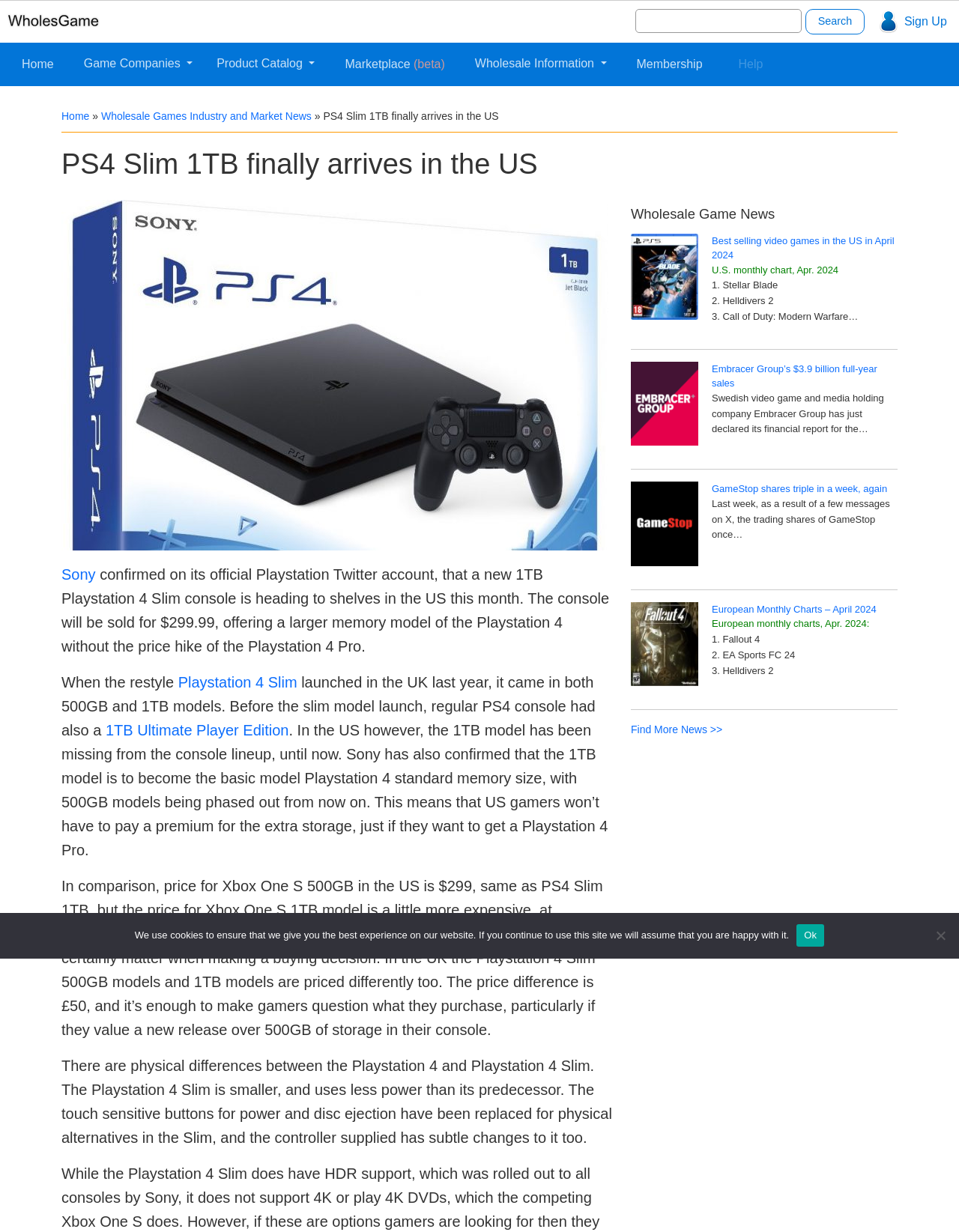Carefully observe the image and respond to the question with a detailed answer:
What is the price of the 1TB Playstation 4 Slim console?

The answer can be found in the paragraph that starts with 'Sony confirmed on its official Playstation Twitter account...' where it is mentioned that 'The console will be sold for $299.99...'.